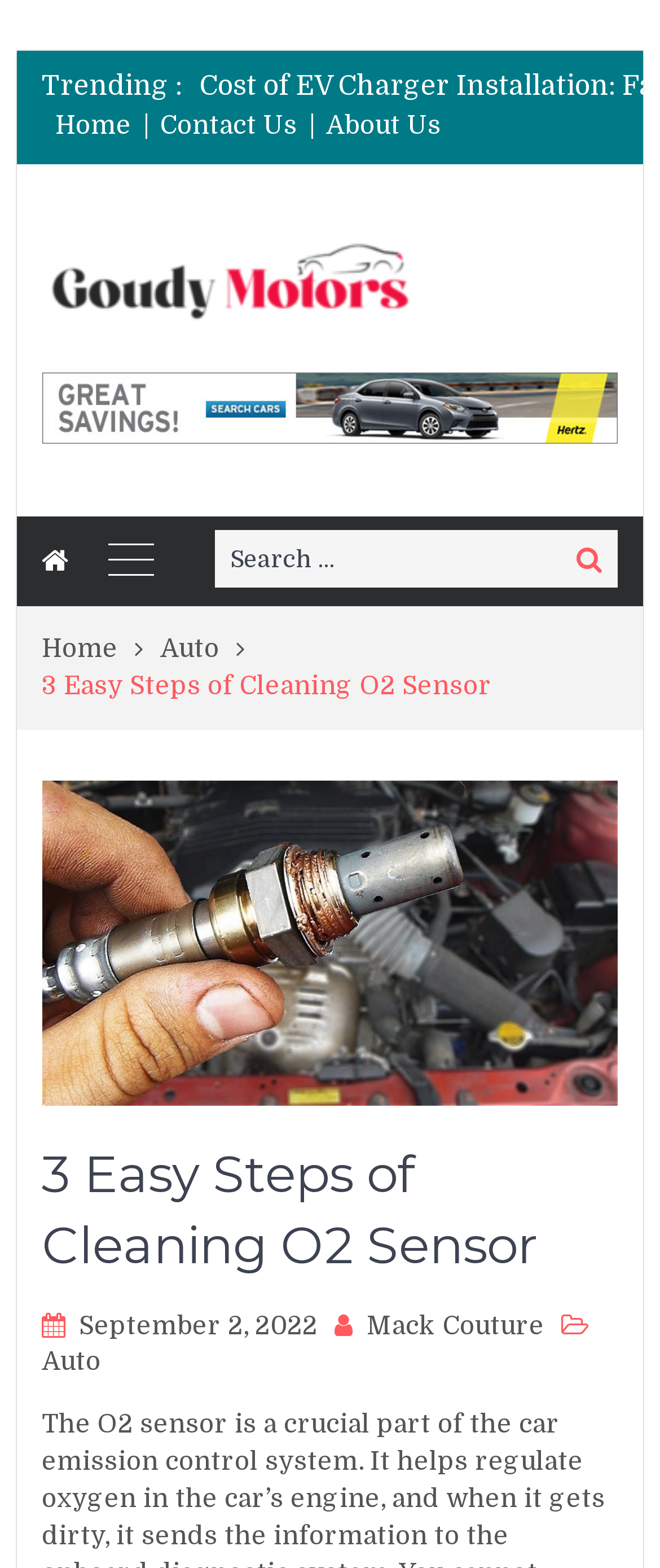Locate the UI element that matches the description September 2, 2022 in the webpage screenshot. Return the bounding box coordinates in the format (top-left x, top-left y, bottom-right x, bottom-right y), with values ranging from 0 to 1.

[0.12, 0.835, 0.481, 0.855]